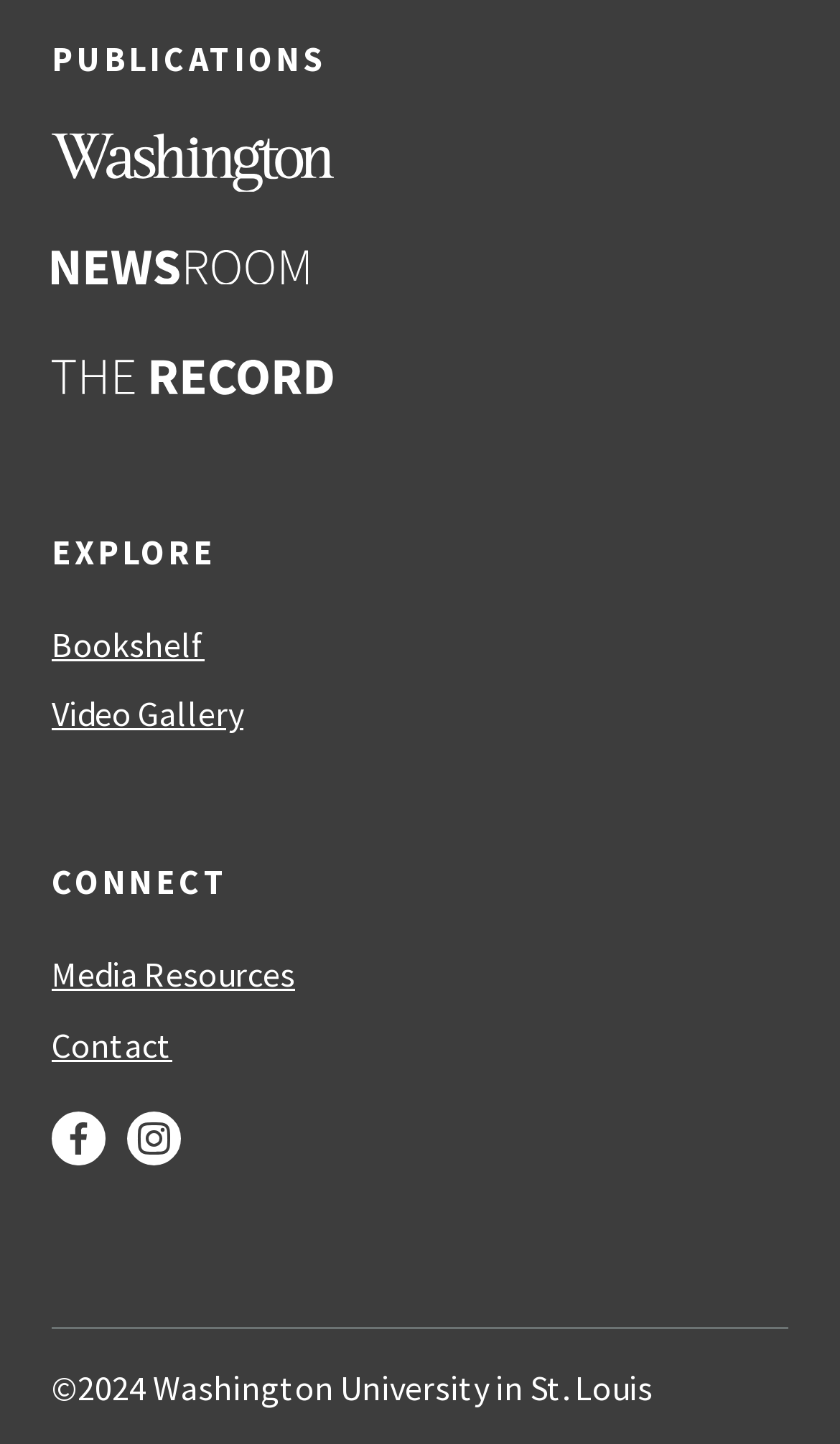Find the UI element described as: "Bookshelf" and predict its bounding box coordinates. Ensure the coordinates are four float numbers between 0 and 1, [left, top, right, bottom].

[0.062, 0.432, 0.81, 0.459]